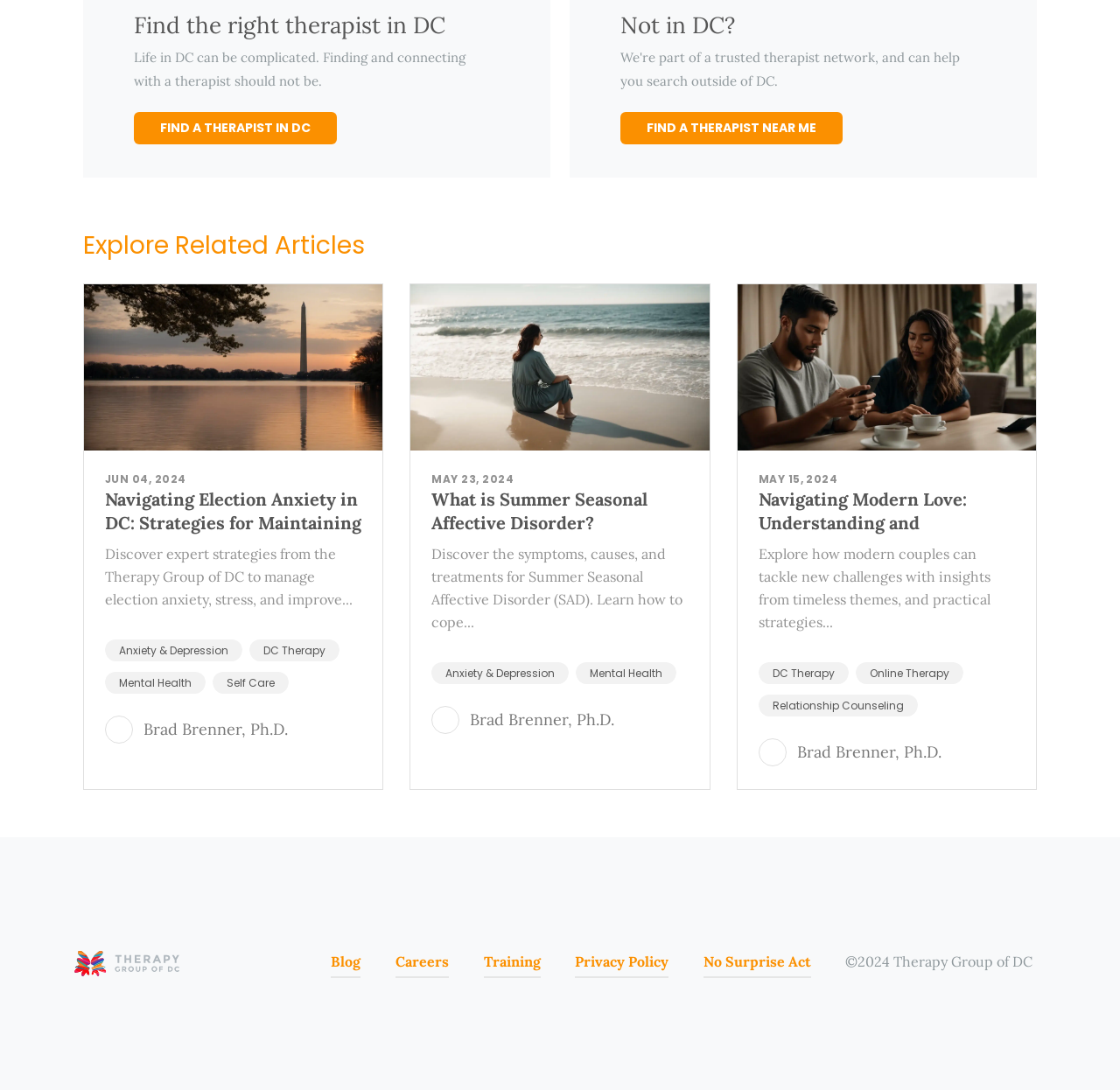Pinpoint the bounding box coordinates of the clickable element to carry out the following instruction: "Explore related articles."

[0.074, 0.211, 0.926, 0.24]